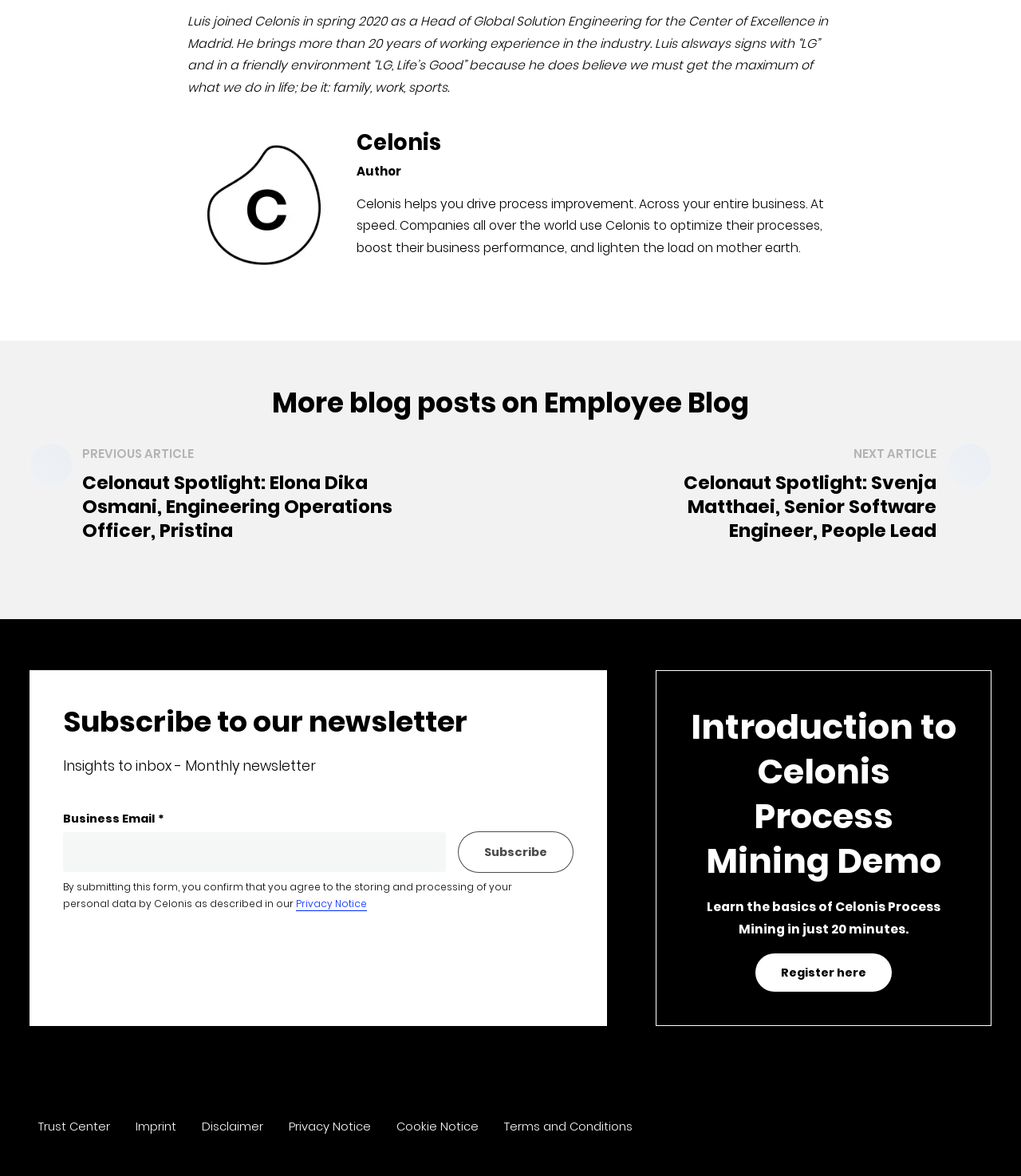Predict the bounding box of the UI element that fits this description: "Imprint".

[0.133, 0.951, 0.173, 0.965]